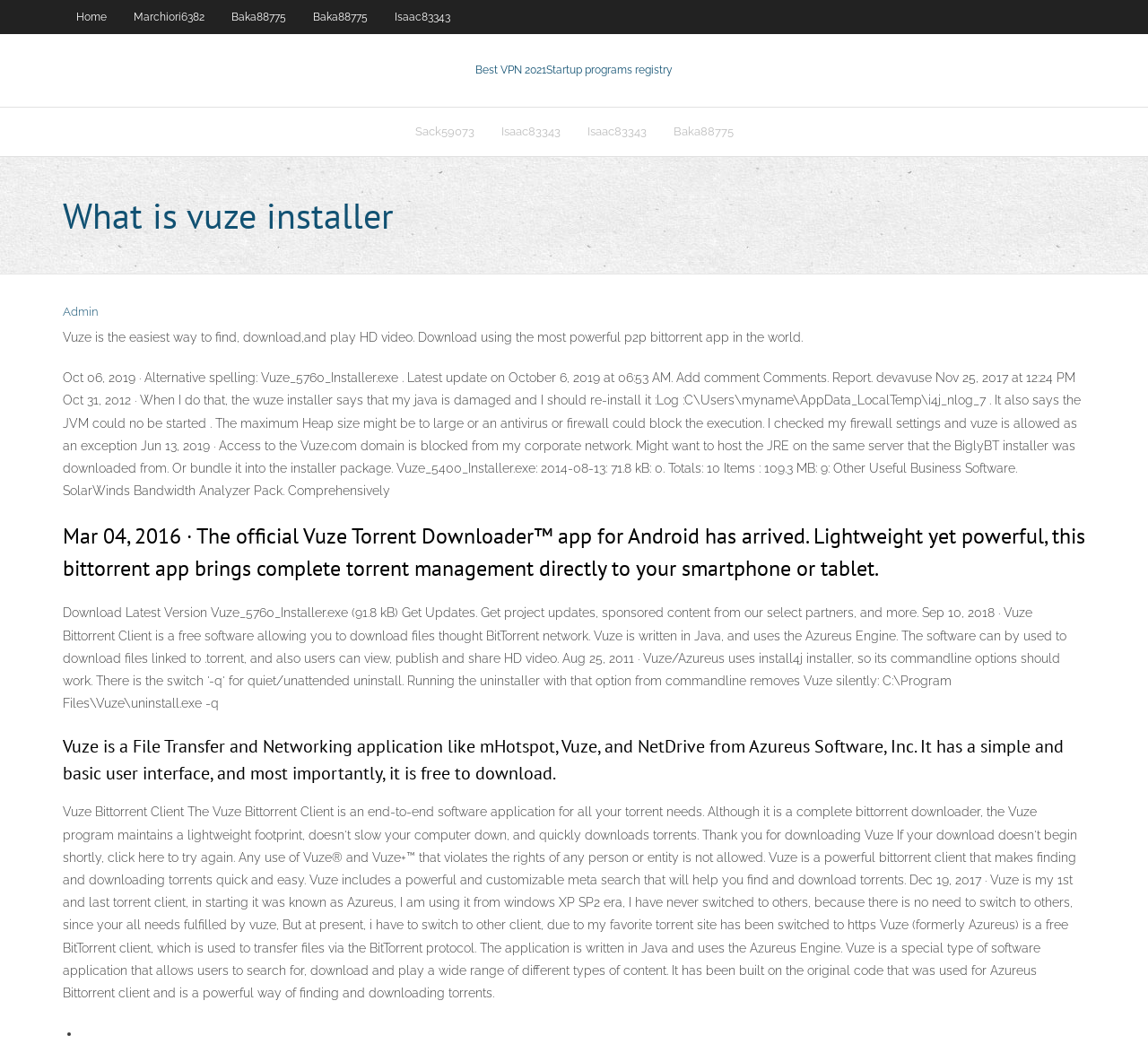Please predict the bounding box coordinates of the element's region where a click is necessary to complete the following instruction: "Click on the Home link". The coordinates should be represented by four float numbers between 0 and 1, i.e., [left, top, right, bottom].

[0.055, 0.0, 0.105, 0.032]